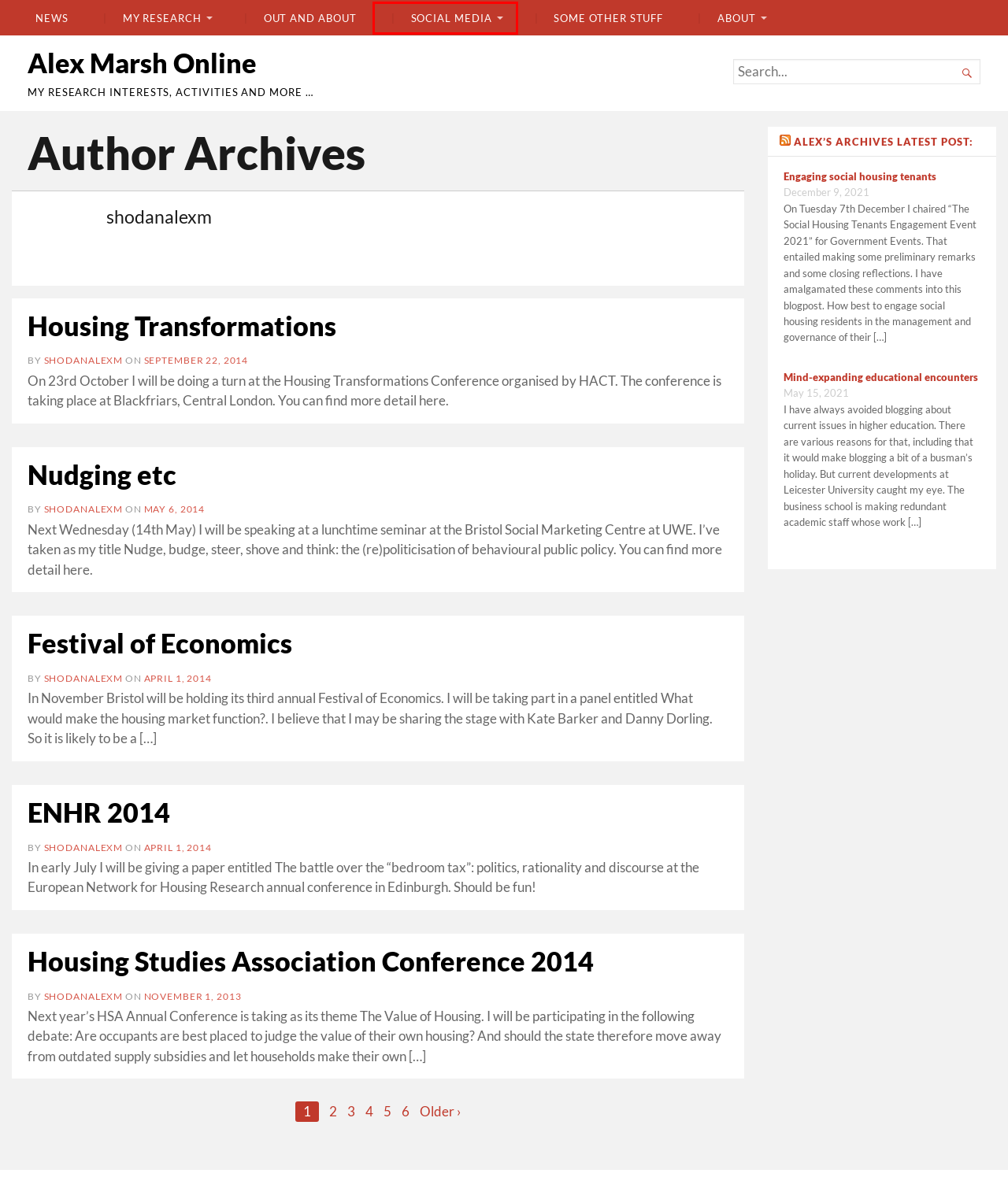Using the screenshot of a webpage with a red bounding box, pick the webpage description that most accurately represents the new webpage after the element inside the red box is clicked. Here are the candidates:
A. Some other stuff – Alex Marsh Online
B. Festival of Economics – Alex Marsh Online
C. News – Alex Marsh Online
D. Social media – Alex Marsh Online
E. Nudging etc  – Alex Marsh Online
F. Housing Transformations – Alex Marsh Online
G. Housing Studies Association Conference 2014 – Alex Marsh Online
H. About – Alex Marsh Online

D